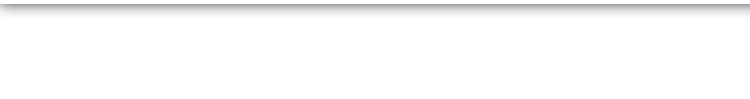Convey a rich and detailed description of the image.

The image displays Ryann C. Carmody, a distinguished legal professional associated with Carmody MacDonald. As a principal in the firm, she specializes in civil litigation, with notable successes in employment discrimination and Title IX cases in Missouri. Acclaimed for her legal acumen, she was awarded the "Legal Champions" honor by Missouri Lawyers Weekly alongside her father for their impactful representation in a high-profile trial. Furthermore, her contributions to significant redevelopment projects in St. Louis garnered her recognition as part of the “40 Under 40” Class of 2017 by the St. Louis Business Journal. Before joining her firm, she spent nearly a decade as an Assistant Circuit Attorney, demonstrating a strong commitment to justice through numerous felony cases.